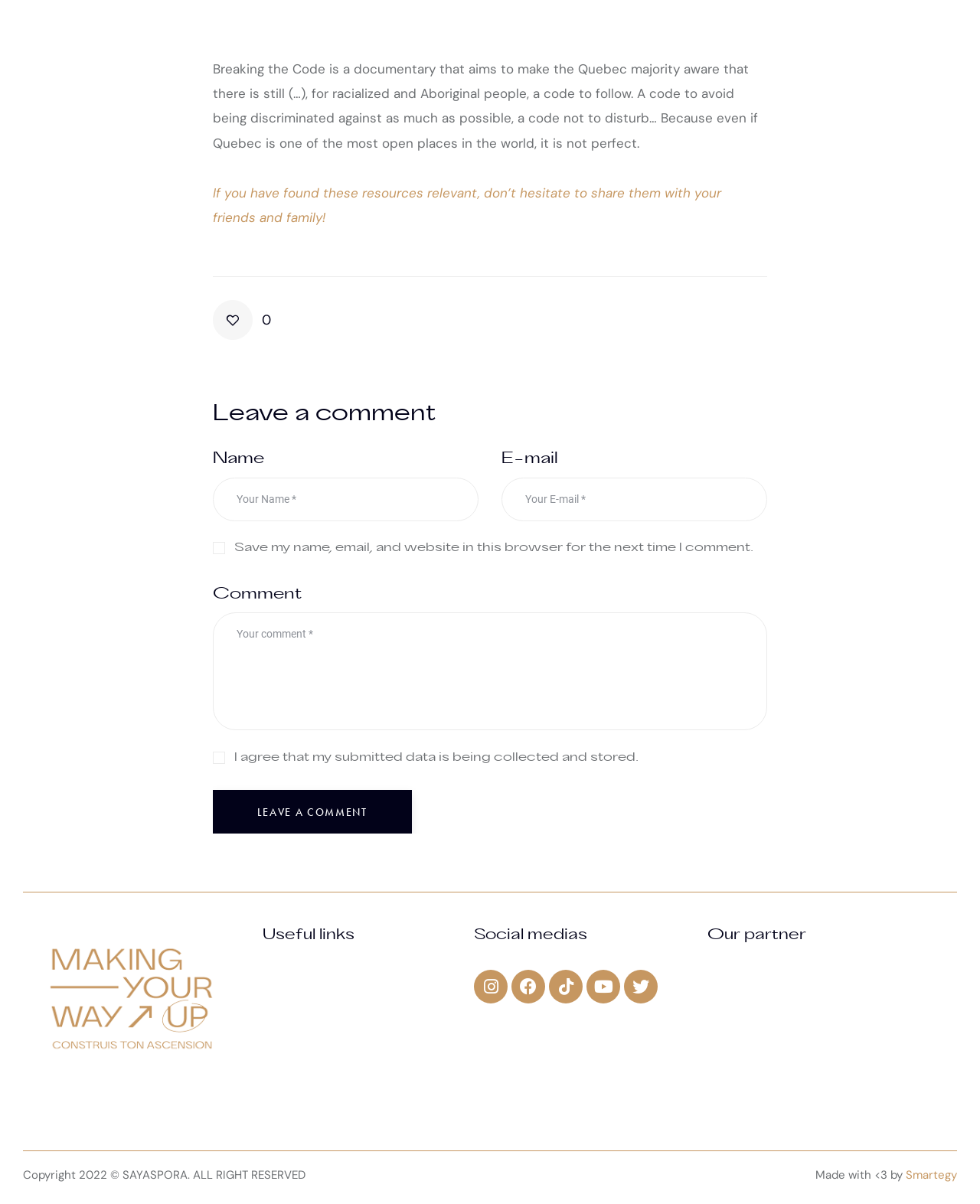What is the purpose of the checkbox 'Save my name, email, and website in this browser for the next time I comment'?
Based on the screenshot, respond with a single word or phrase.

To save user data